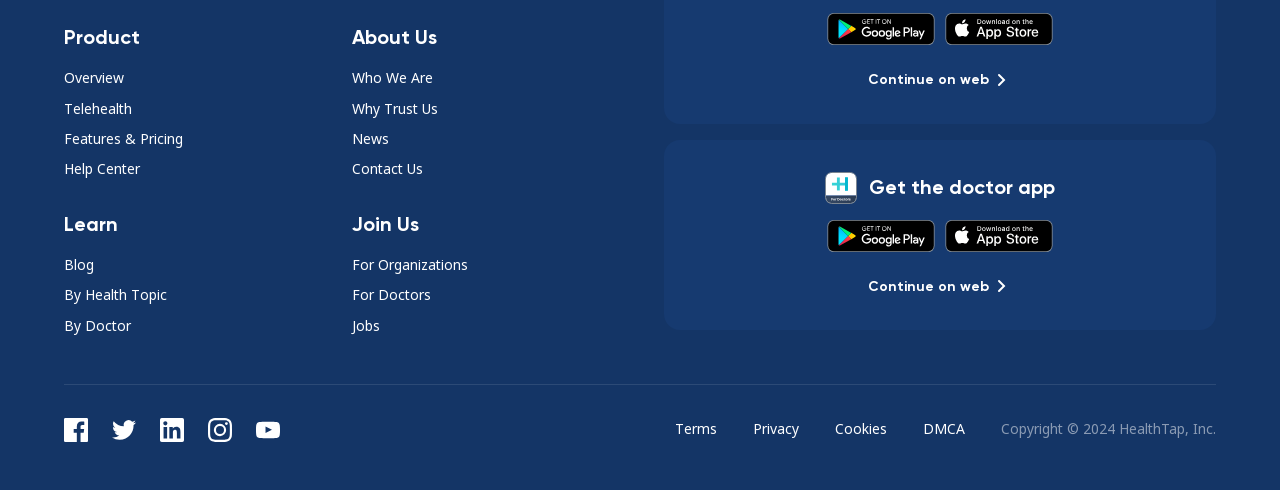Pinpoint the bounding box coordinates of the clickable area needed to execute the instruction: "Learn more about Health Topics". The coordinates should be specified as four float numbers between 0 and 1, i.e., [left, top, right, bottom].

[0.05, 0.582, 0.13, 0.621]